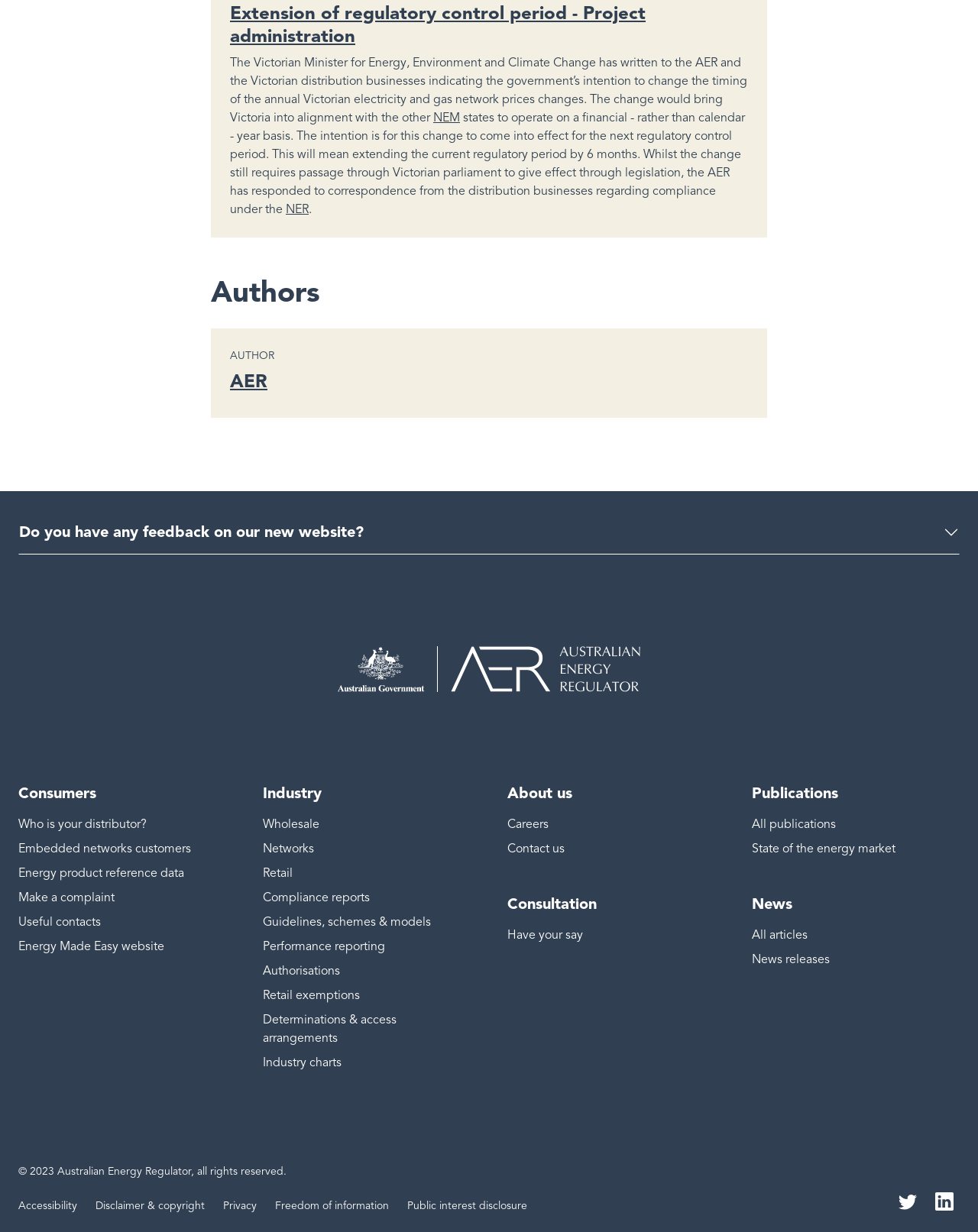What is the intention of the Victorian government?
Look at the image and respond with a one-word or short-phrase answer.

Change timing of annual Victorian electricity and gas network prices changes